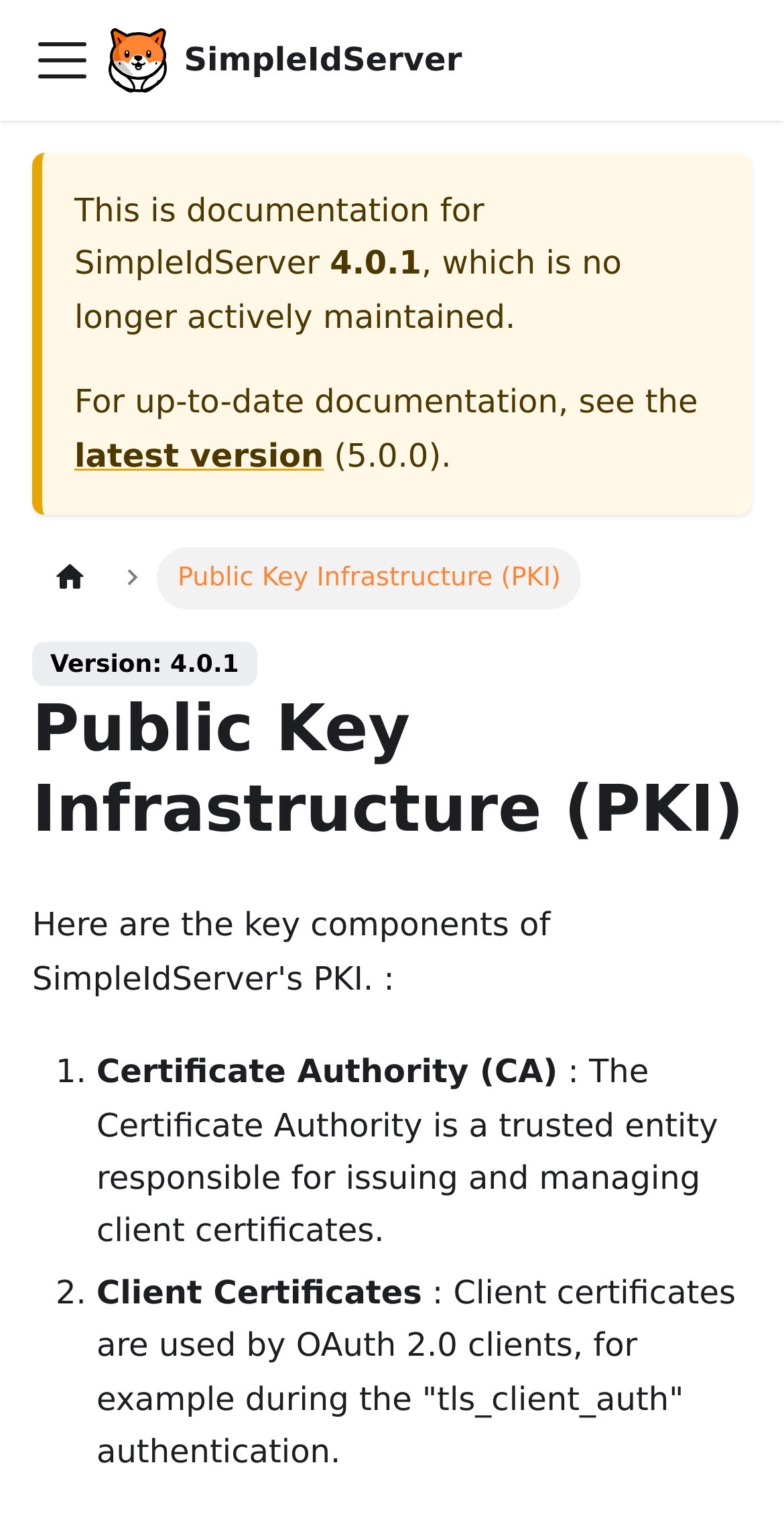Provide a one-word or one-phrase answer to the question:
What is the navigation menu called?

Main